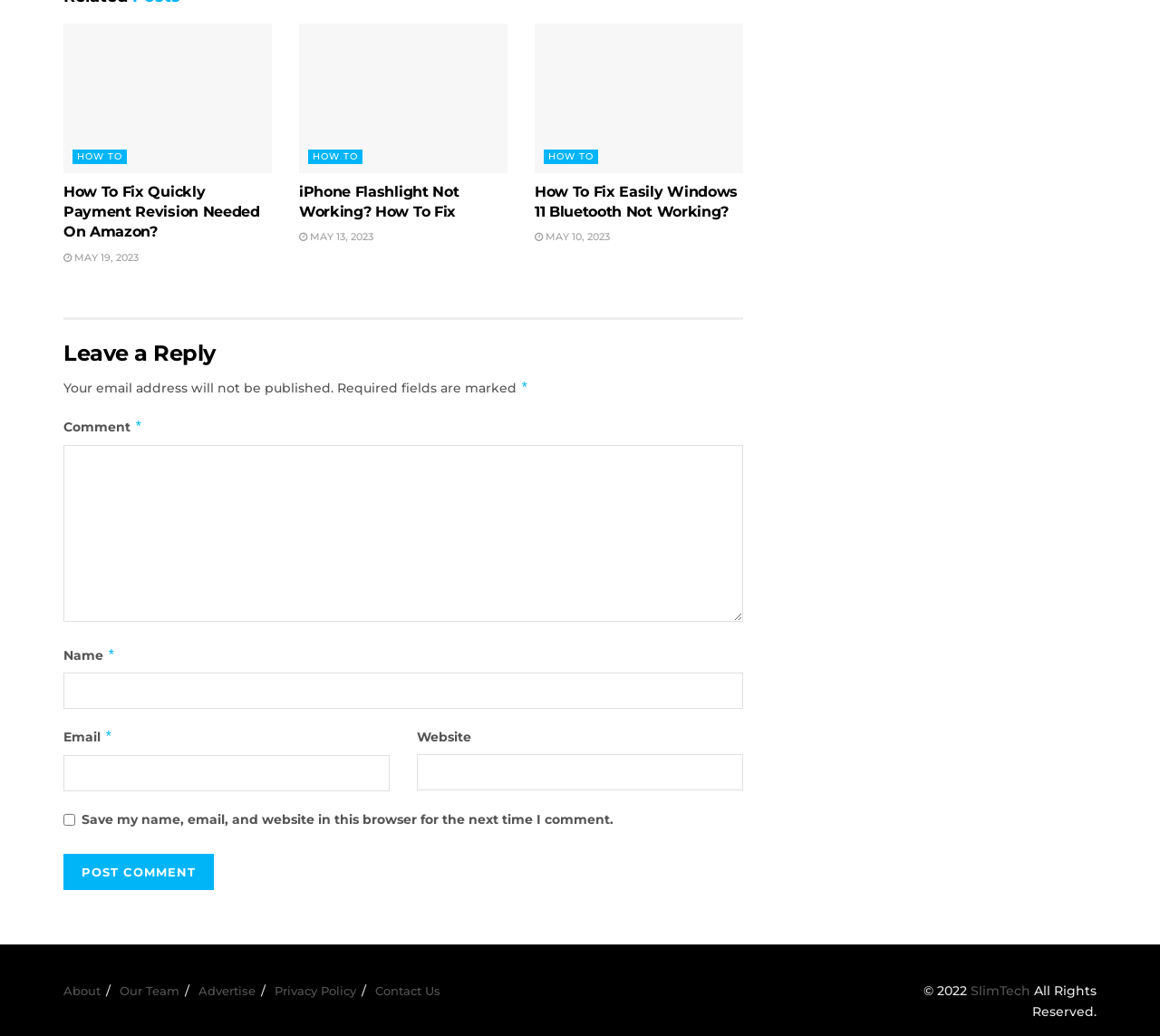Please identify the bounding box coordinates of the element that needs to be clicked to execute the following command: "Click on the 'About' link". Provide the bounding box using four float numbers between 0 and 1, formatted as [left, top, right, bottom].

[0.055, 0.949, 0.087, 0.963]